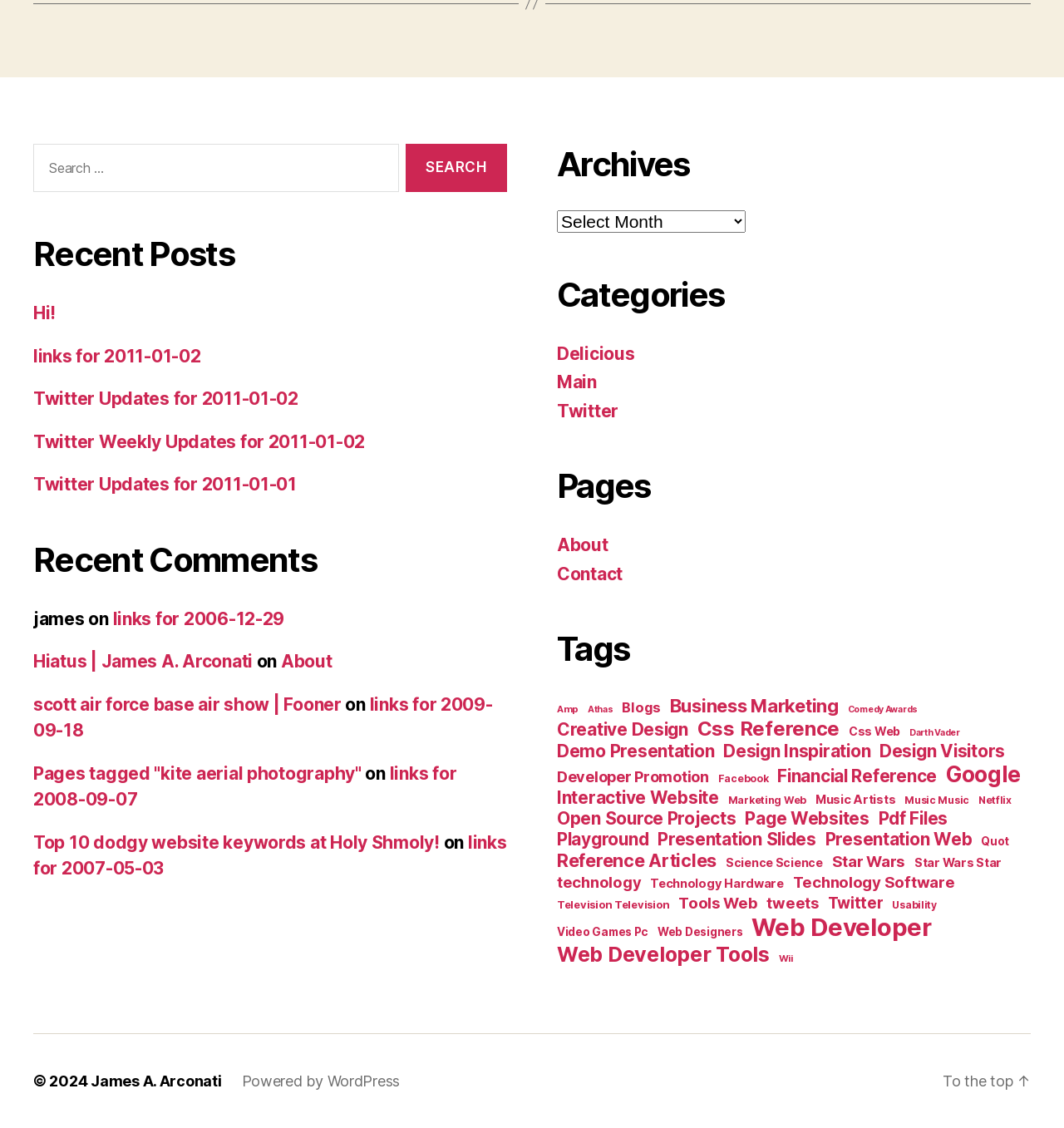Locate the bounding box coordinates of the area that needs to be clicked to fulfill the following instruction: "Explore tags". The coordinates should be in the format of four float numbers between 0 and 1, namely [left, top, right, bottom].

[0.523, 0.616, 0.969, 0.857]